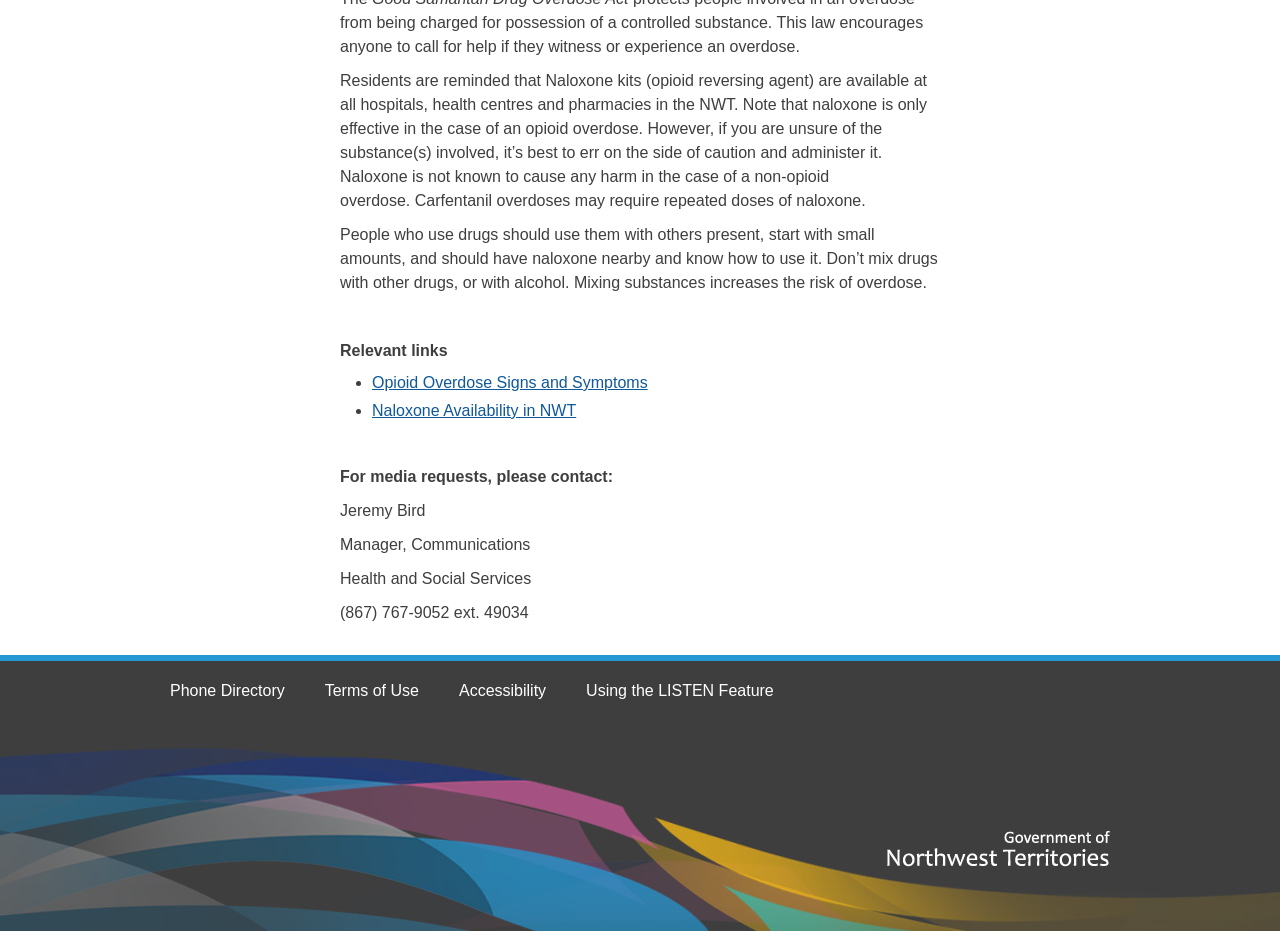Bounding box coordinates are to be given in the format (top-left x, top-left y, bottom-right x, bottom-right y). All values must be floating point numbers between 0 and 1. Provide the bounding box coordinate for the UI element described as: Phone Directory

[0.133, 0.733, 0.238, 0.751]